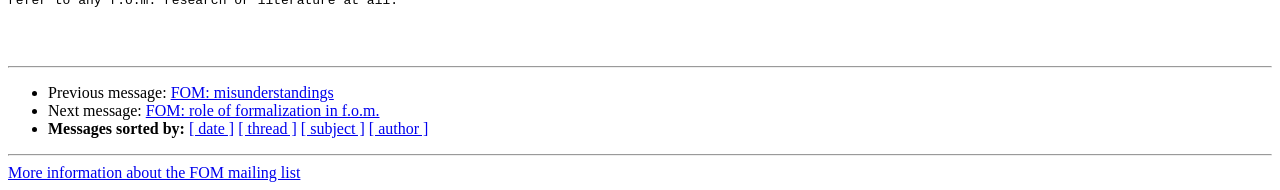What is the topic of the FOM mailing list?
Give a comprehensive and detailed explanation for the question.

Based on the links and text on the webpage, I can infer that the FOM mailing list is related to formalization in mathematics, as the links mention 'FOM: misunderstandings' and 'FOM: role of formalization in f.o.m.'.